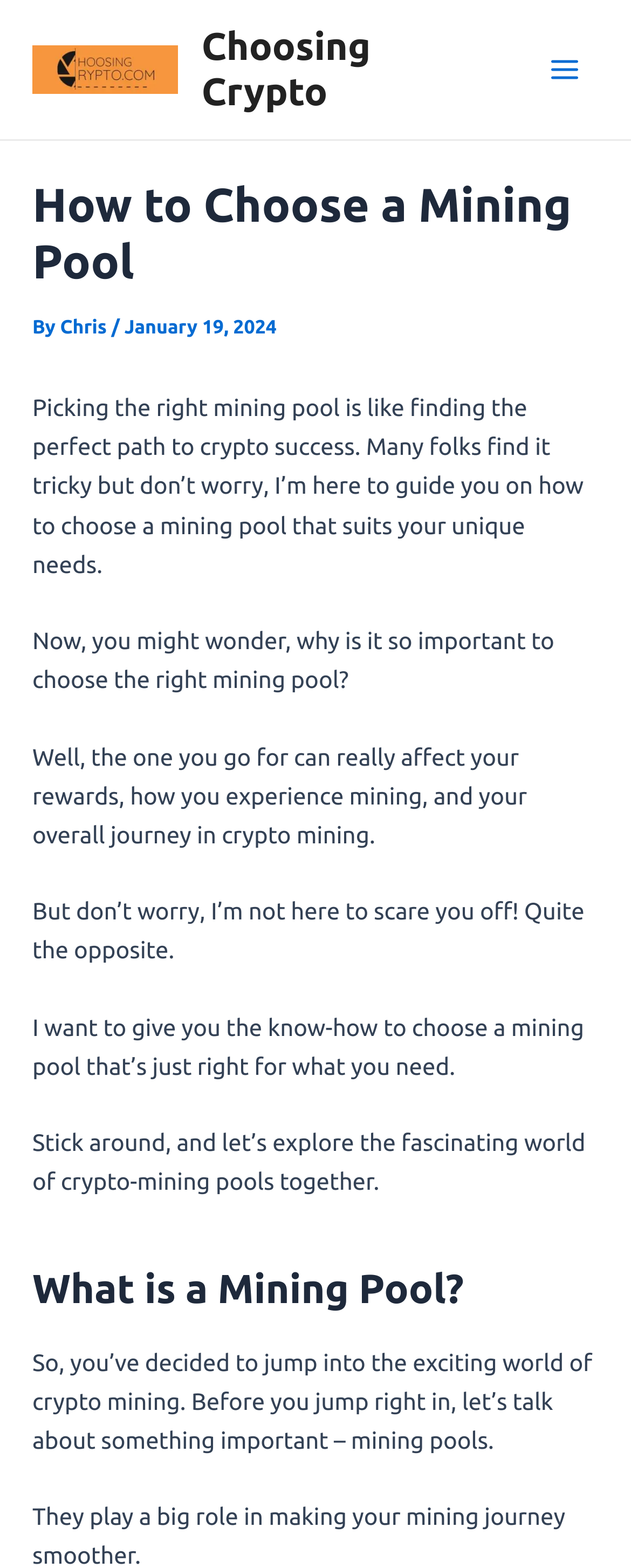Please determine the bounding box of the UI element that matches this description: alt="choosingcrypto". The coordinates should be given as (top-left x, top-left y, bottom-right x, bottom-right y), with all values between 0 and 1.

[0.051, 0.034, 0.282, 0.051]